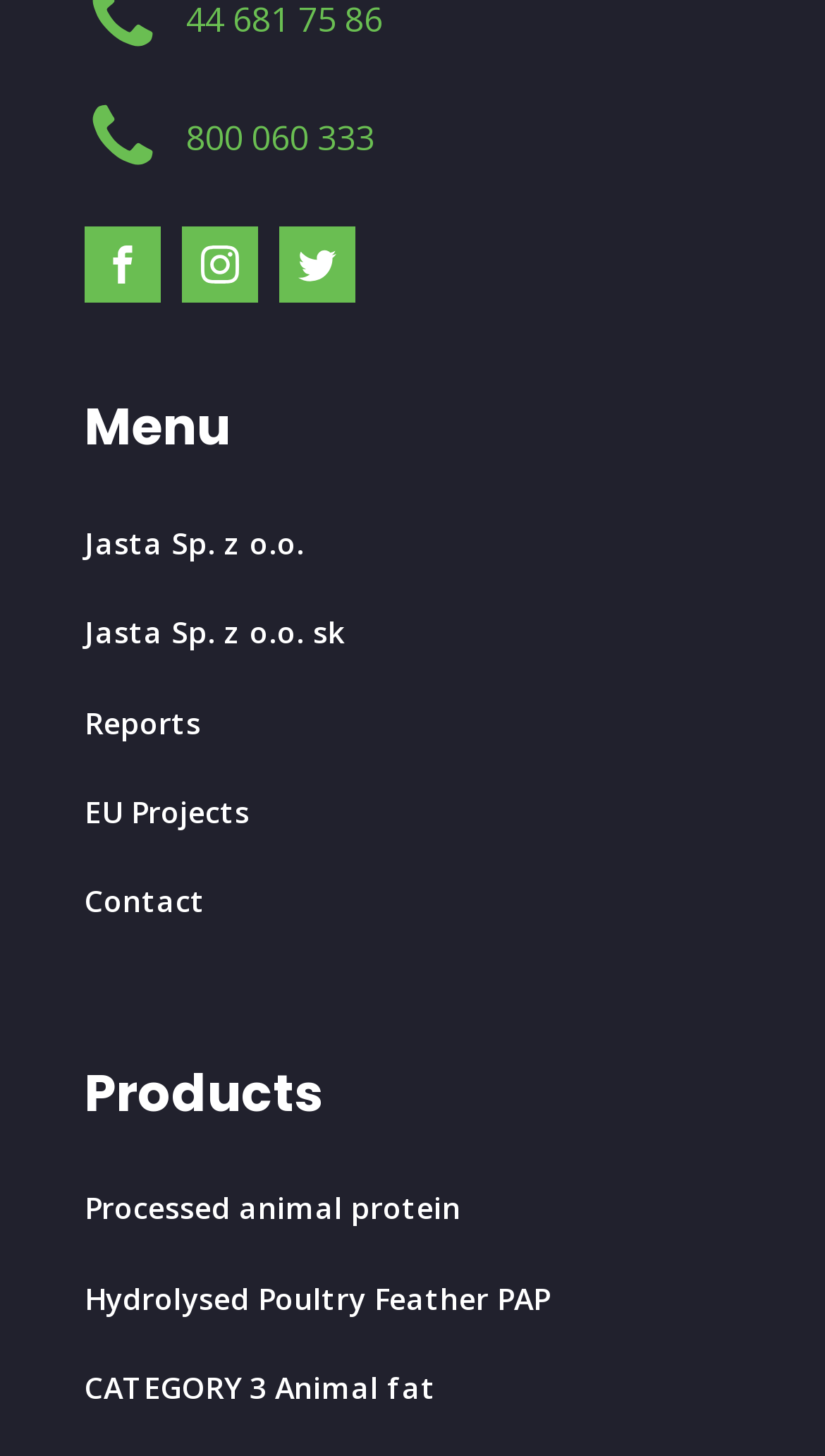Give a one-word or short phrase answer to this question: 
How many social media links are there?

3